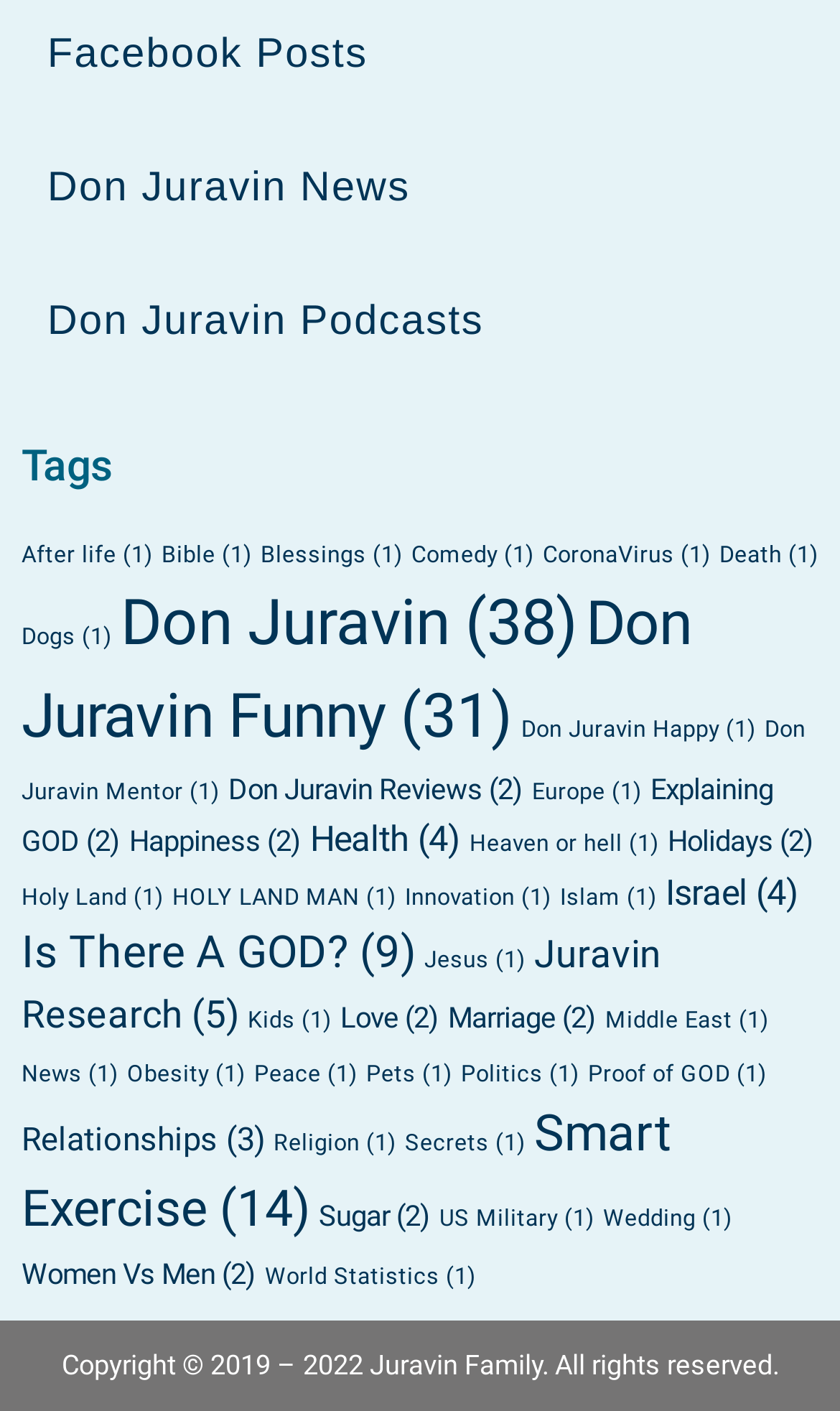Could you highlight the region that needs to be clicked to execute the instruction: "Visit WordPress.org"?

None